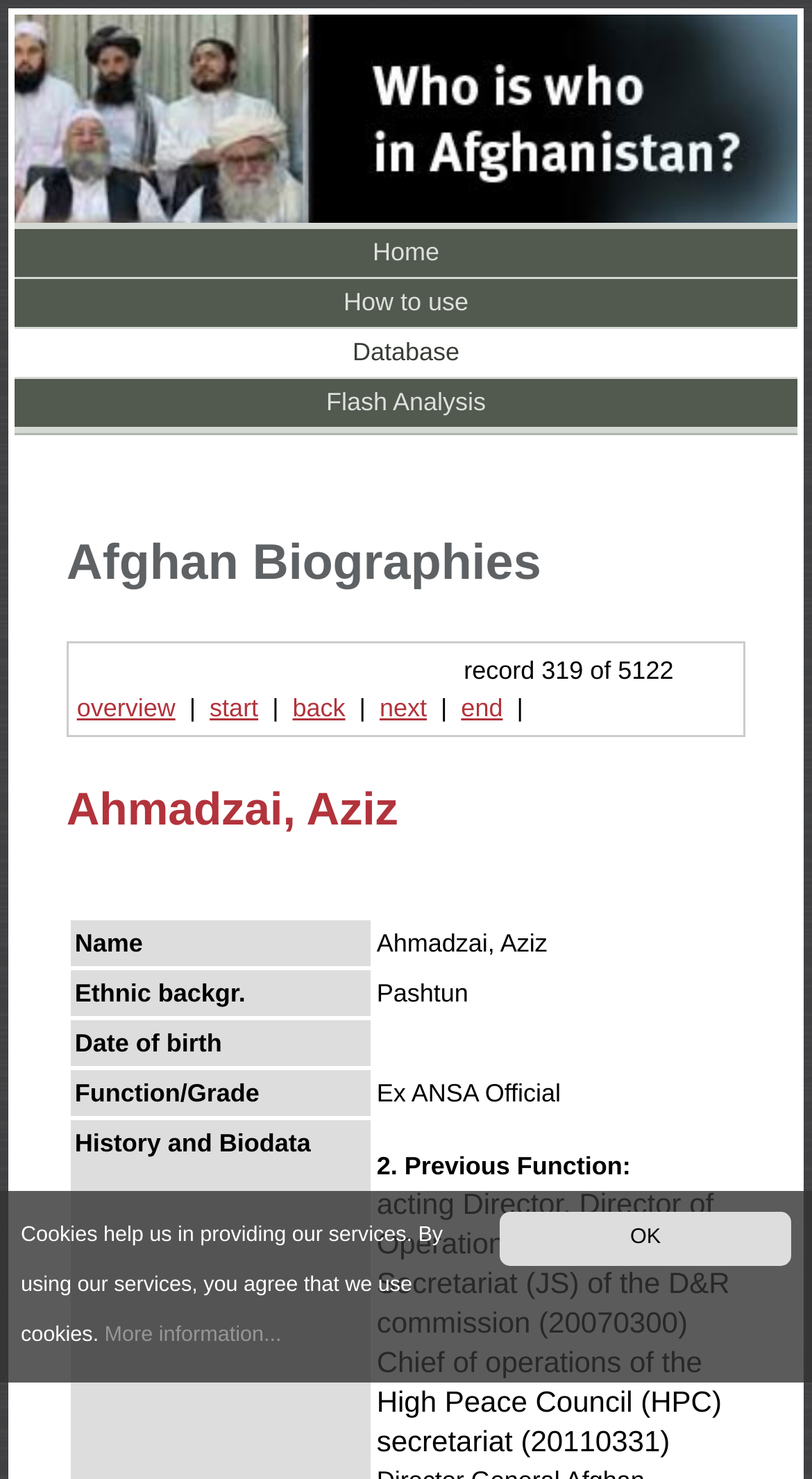Please locate the bounding box coordinates for the element that should be clicked to achieve the following instruction: "view biography overview". Ensure the coordinates are given as four float numbers between 0 and 1, i.e., [left, top, right, bottom].

[0.095, 0.469, 0.216, 0.489]